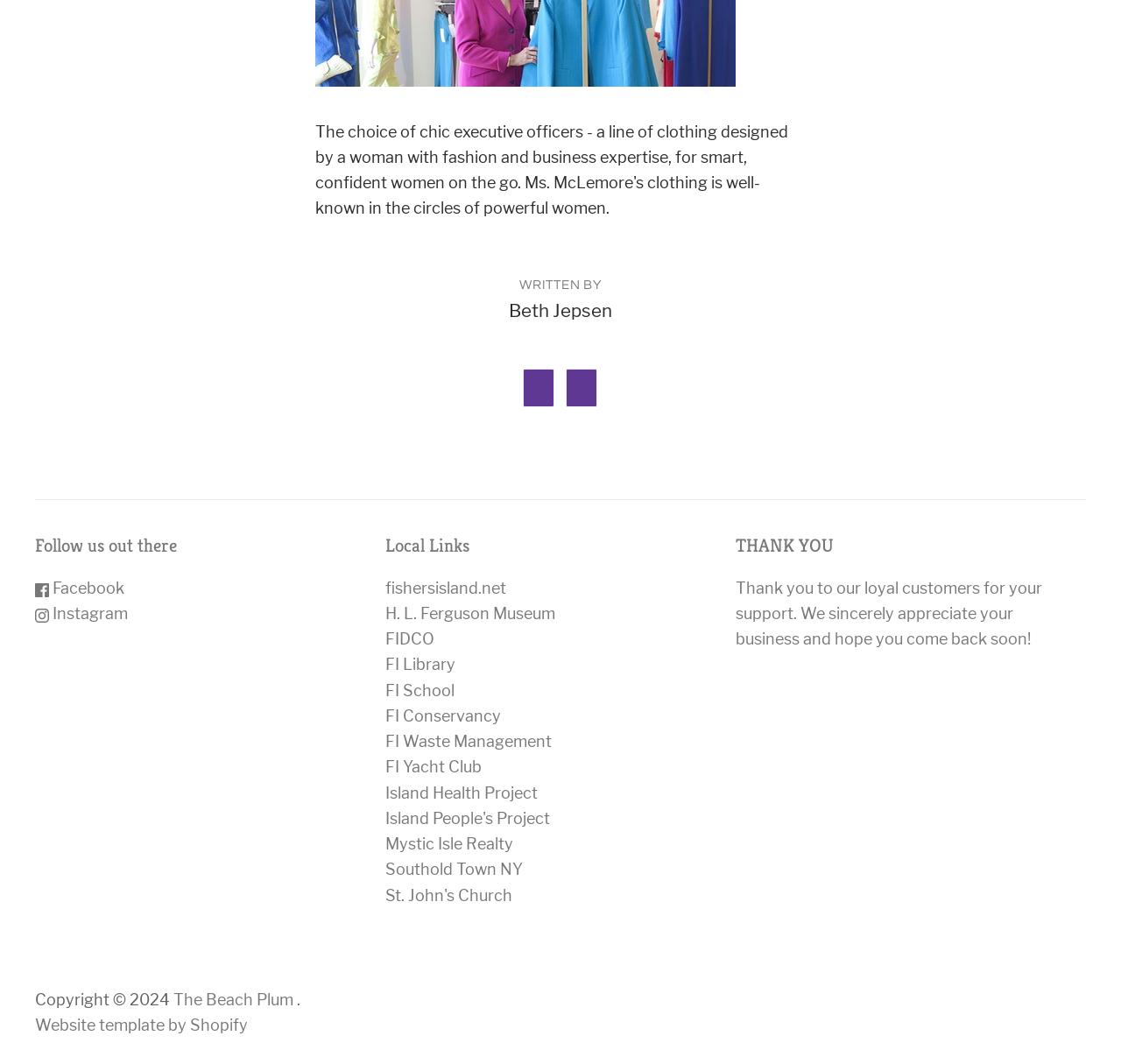What is the name of the person mentioned on the webpage?
Answer the question with a single word or phrase, referring to the image.

Beth Jepsen